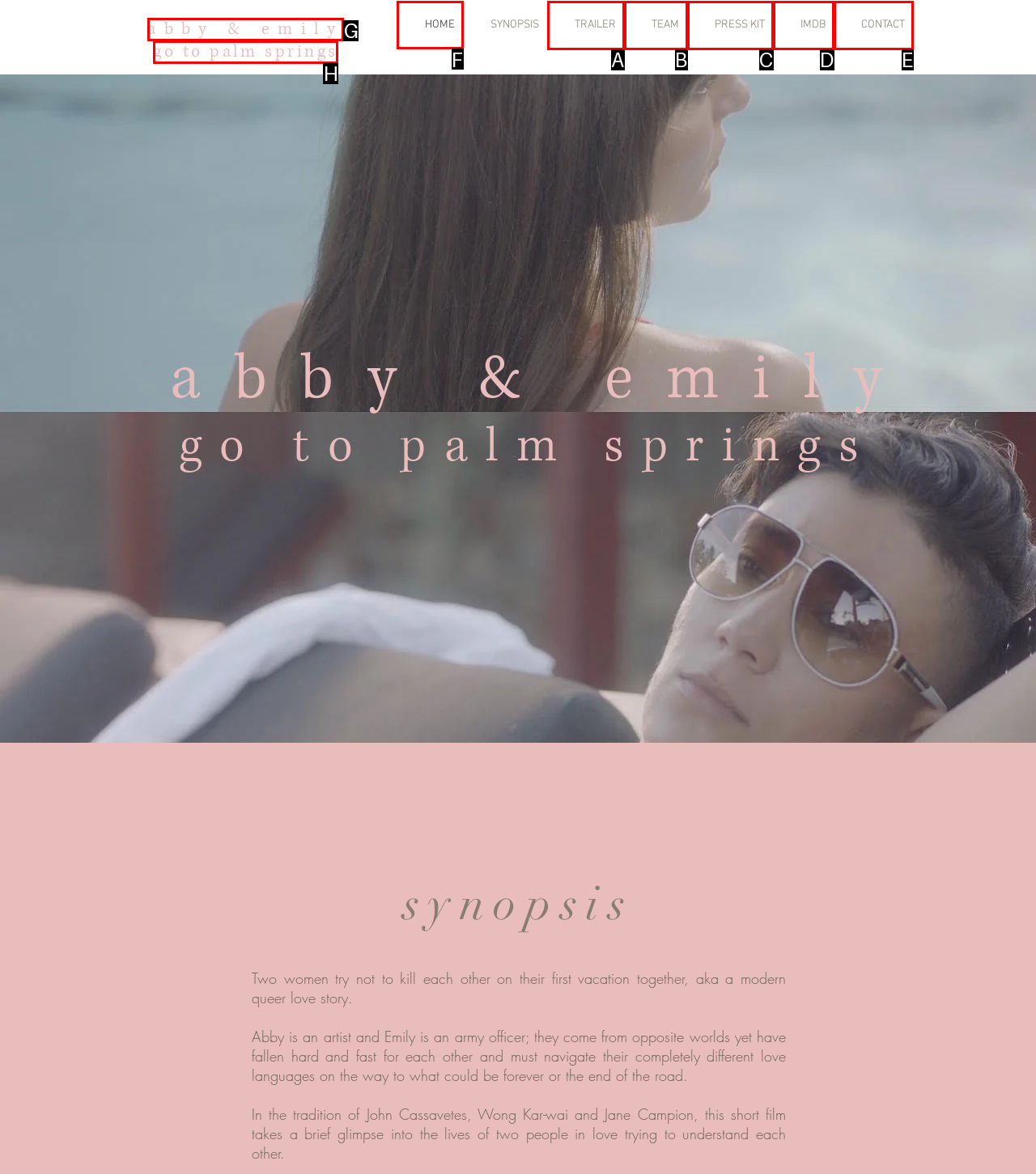Determine which UI element you should click to perform the task: go to HOME
Provide the letter of the correct option from the given choices directly.

F